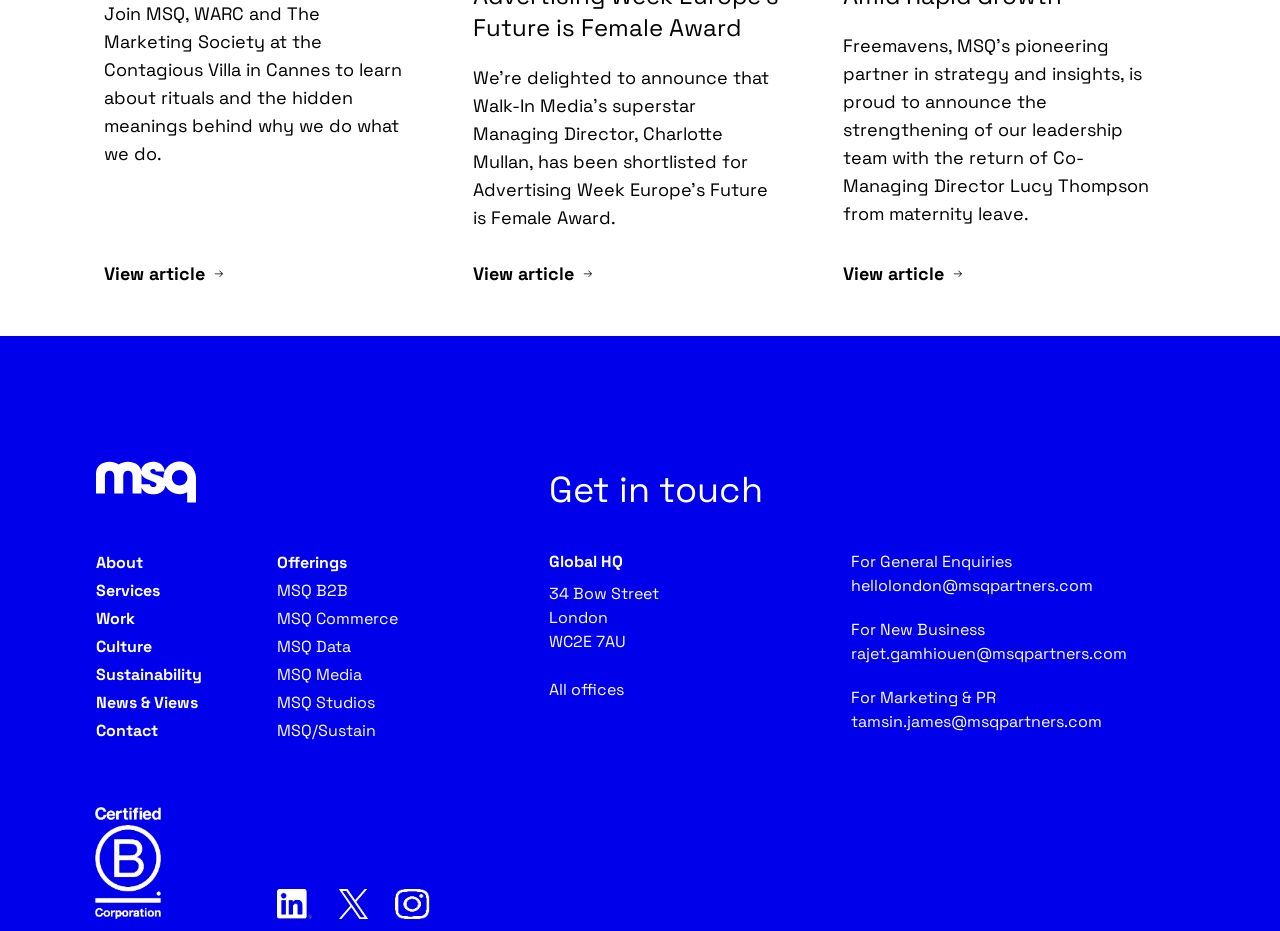Provide the bounding box coordinates for the UI element that is described by this text: "Sustainability". The coordinates should be in the form of four float numbers between 0 and 1: [left, top, right, bottom].

[0.075, 0.713, 0.158, 0.736]